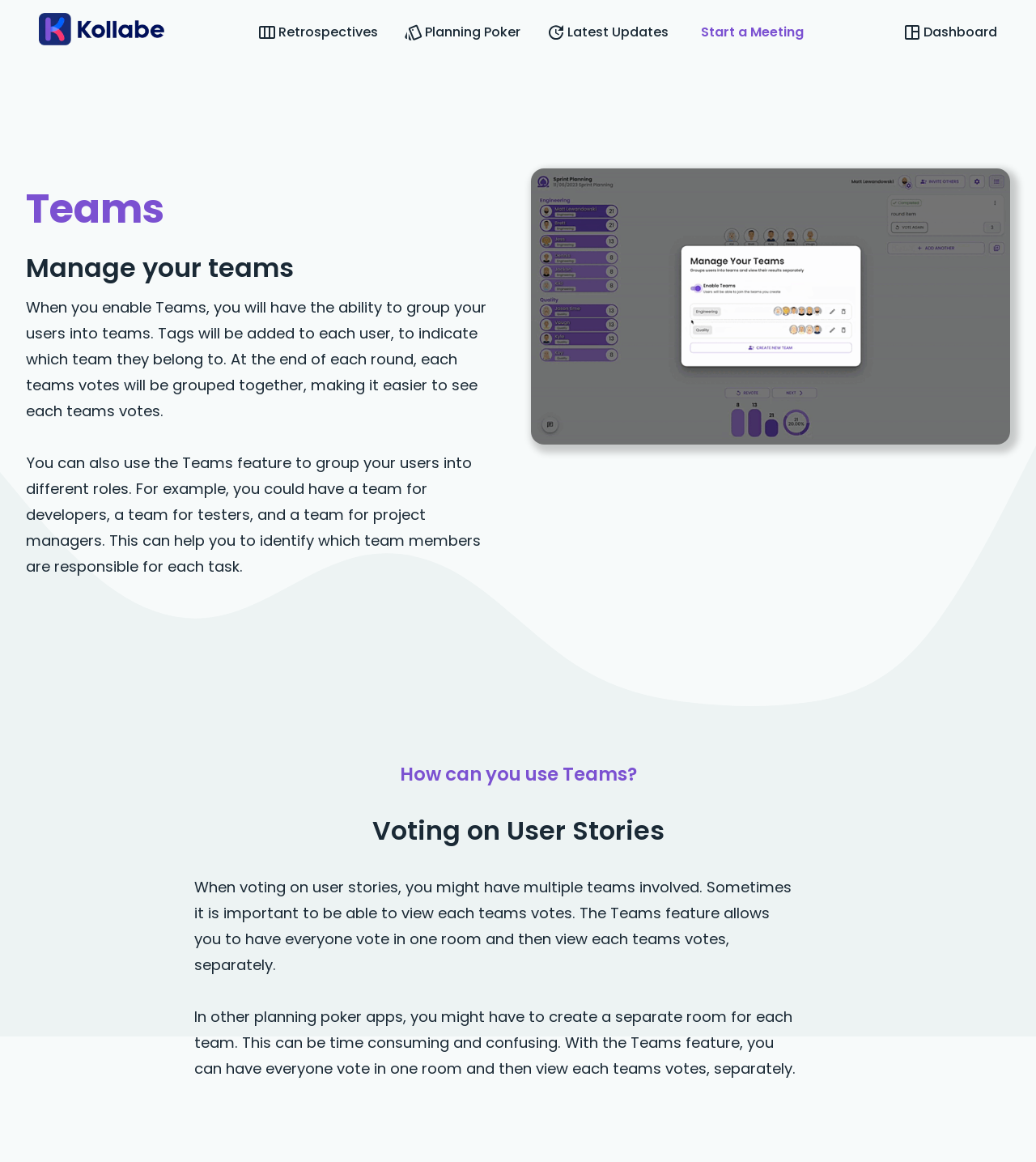What is the purpose of the Teams feature?
Please answer the question with a detailed and comprehensive explanation.

The Teams feature allows users to be grouped into teams, with tags added to each user to indicate which team they belong to. This feature can be used to group users into different roles, such as developers, testers, and project managers, making it easier to identify which team members are responsible for each task.